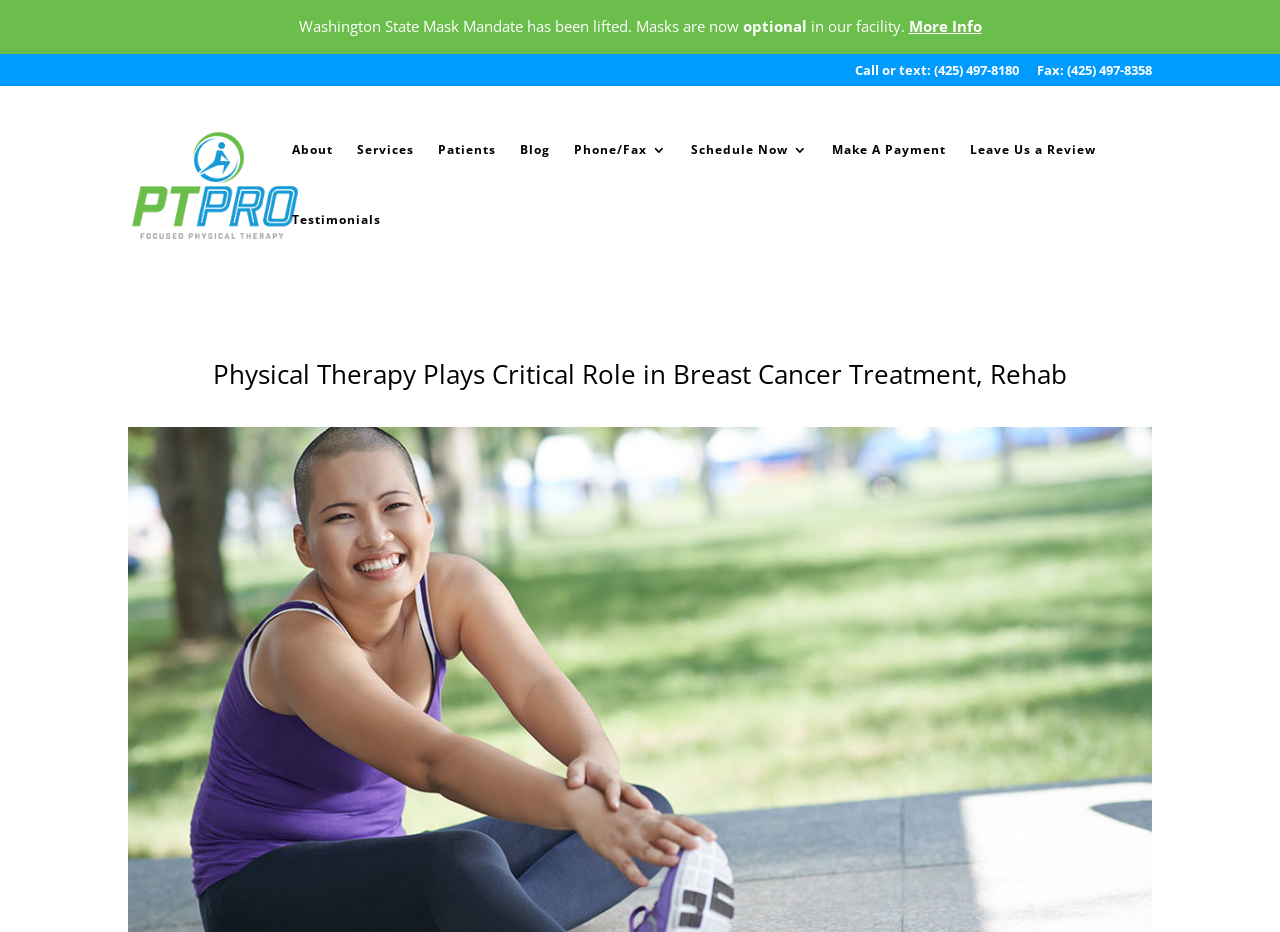Please find the bounding box coordinates of the element that needs to be clicked to perform the following instruction: "Click the 'Call or text' link". The bounding box coordinates should be four float numbers between 0 and 1, represented as [left, top, right, bottom].

[0.668, 0.068, 0.796, 0.093]